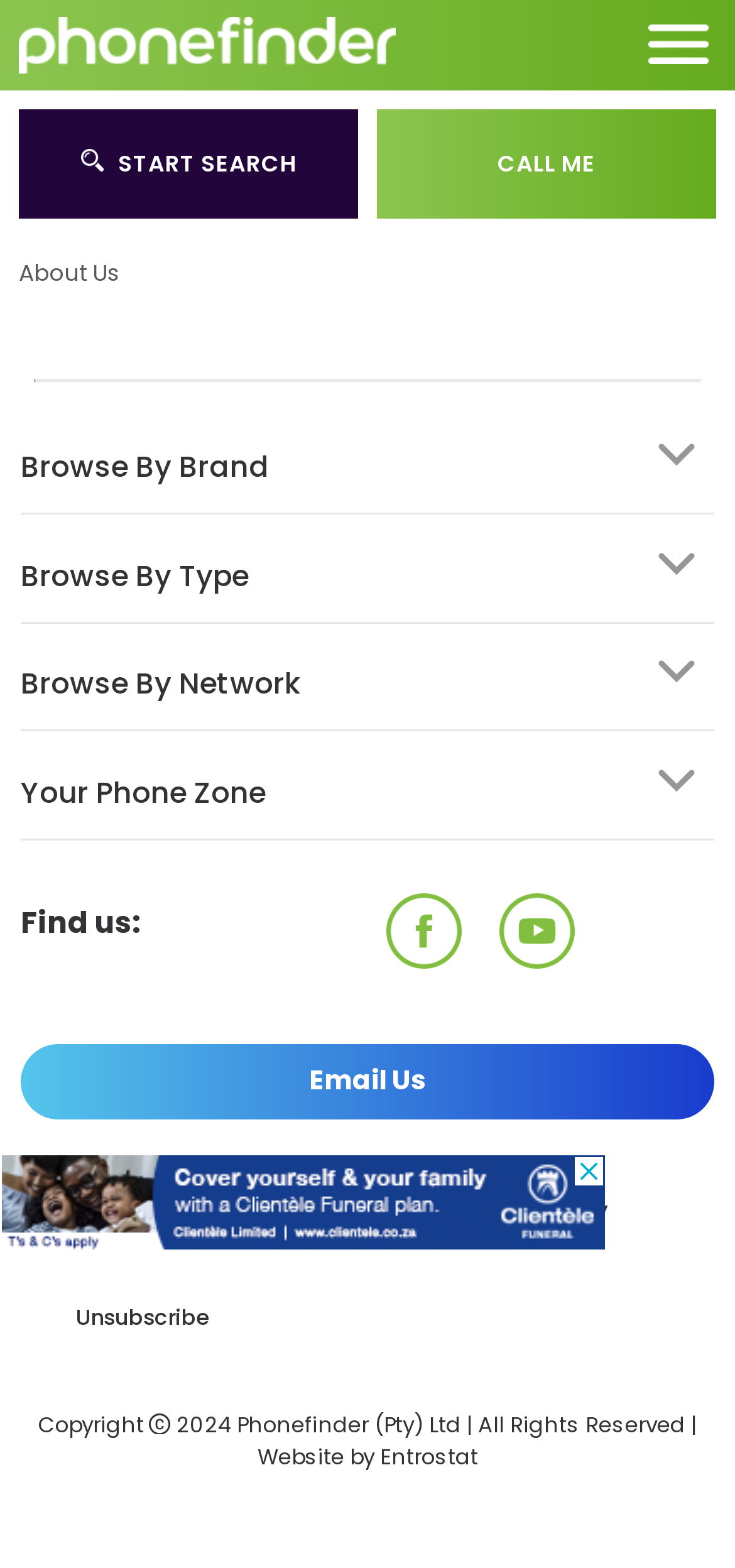How many links are there in the 'Find us:' section?
Use the screenshot to answer the question with a single word or phrase.

2